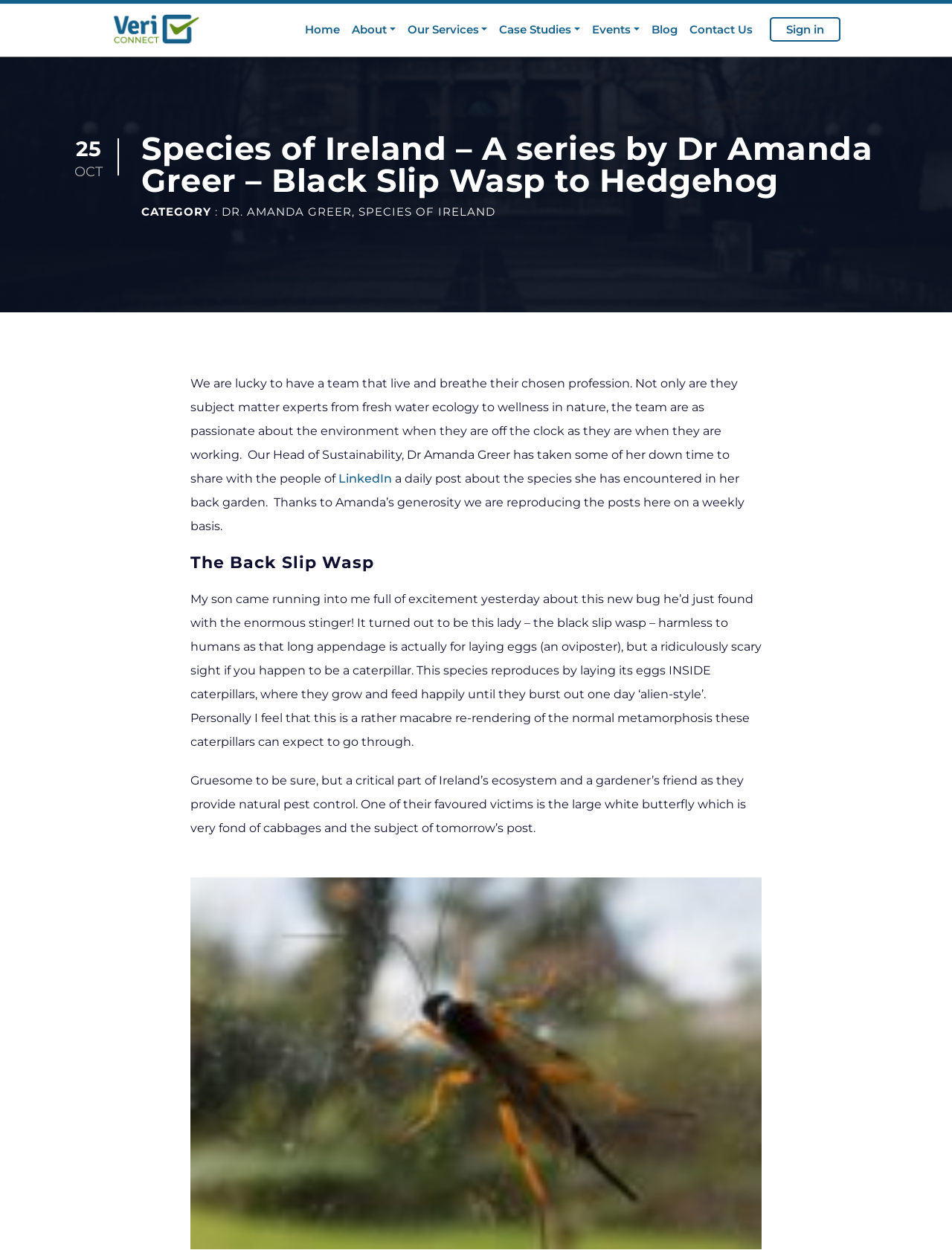Please identify the bounding box coordinates of the element's region that needs to be clicked to fulfill the following instruction: "Click on the Veri Connect UK link". The bounding box coordinates should consist of four float numbers between 0 and 1, i.e., [left, top, right, bottom].

[0.117, 0.006, 0.211, 0.042]